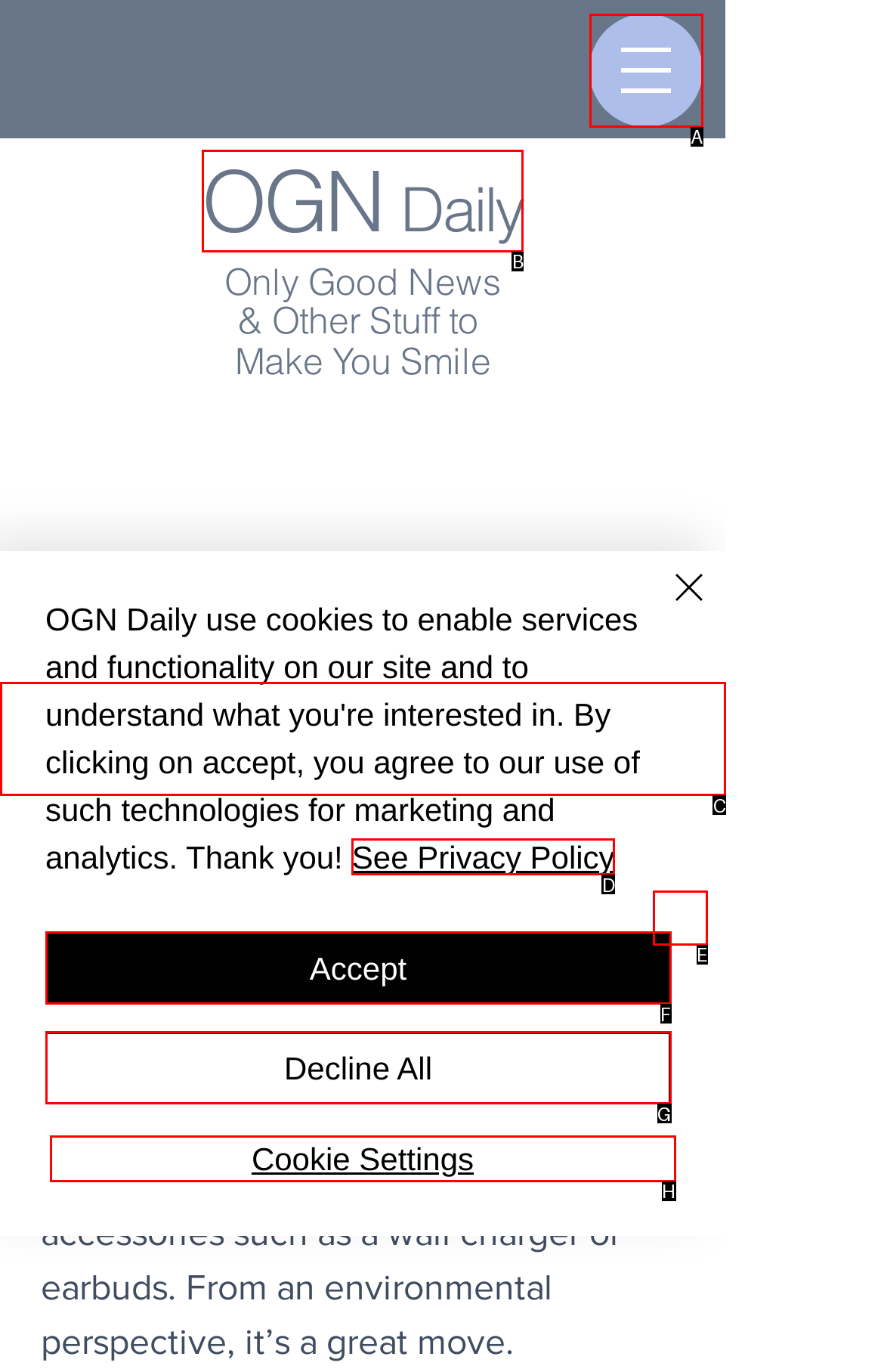Choose the HTML element to click for this instruction: Select a date Answer with the letter of the correct choice from the given options.

C